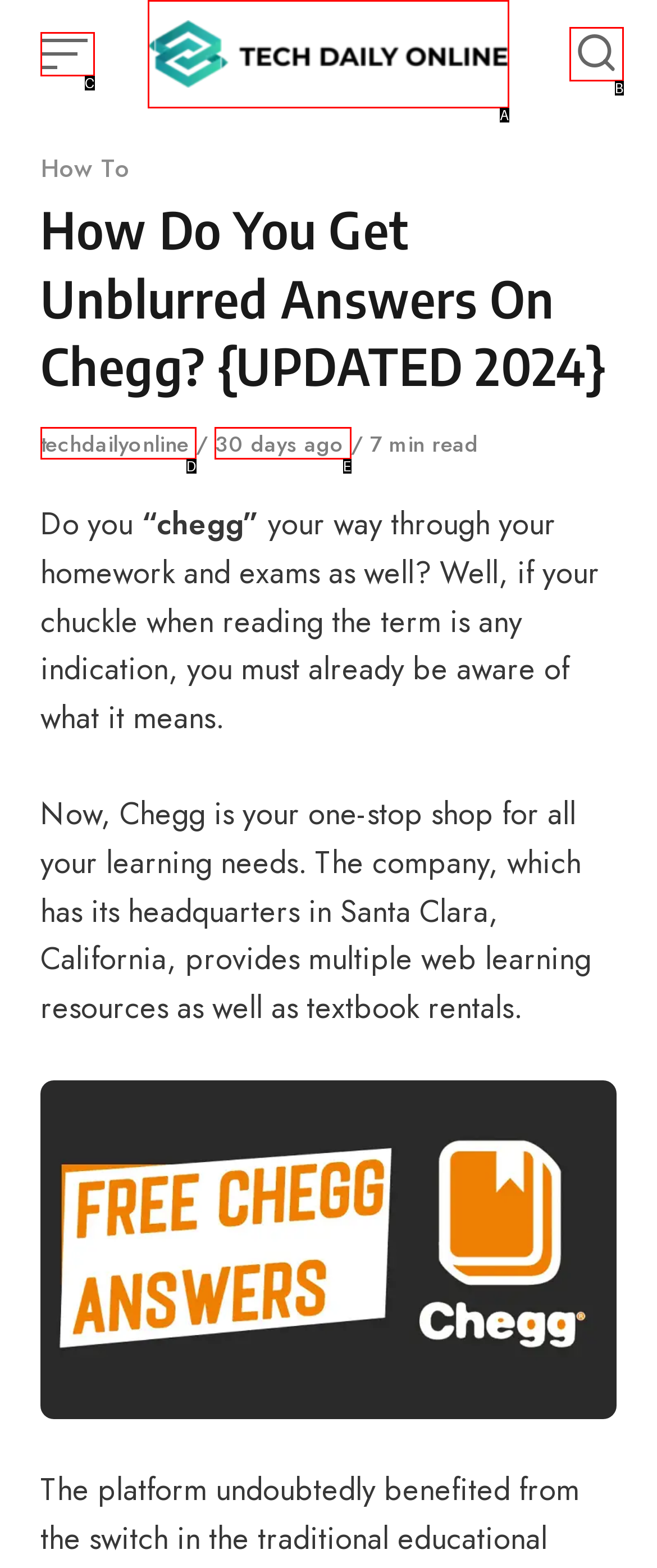Identify the option that corresponds to the description: aria-label="Open or close menu" 
Provide the letter of the matching option from the available choices directly.

C